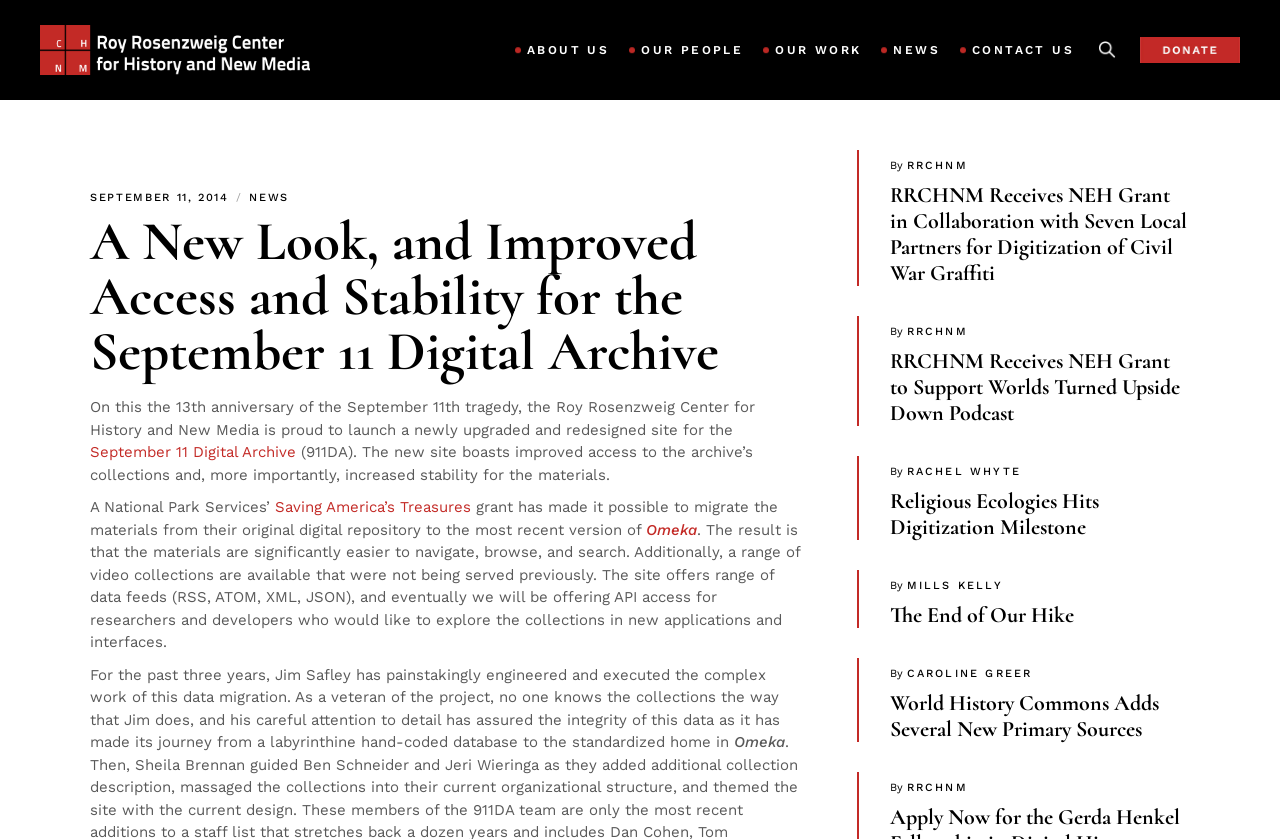Provide the bounding box coordinates of the HTML element described by the text: "parent_node: ABOUT US". The coordinates should be in the format [left, top, right, bottom] with values between 0 and 1.

[0.031, 0.03, 0.242, 0.089]